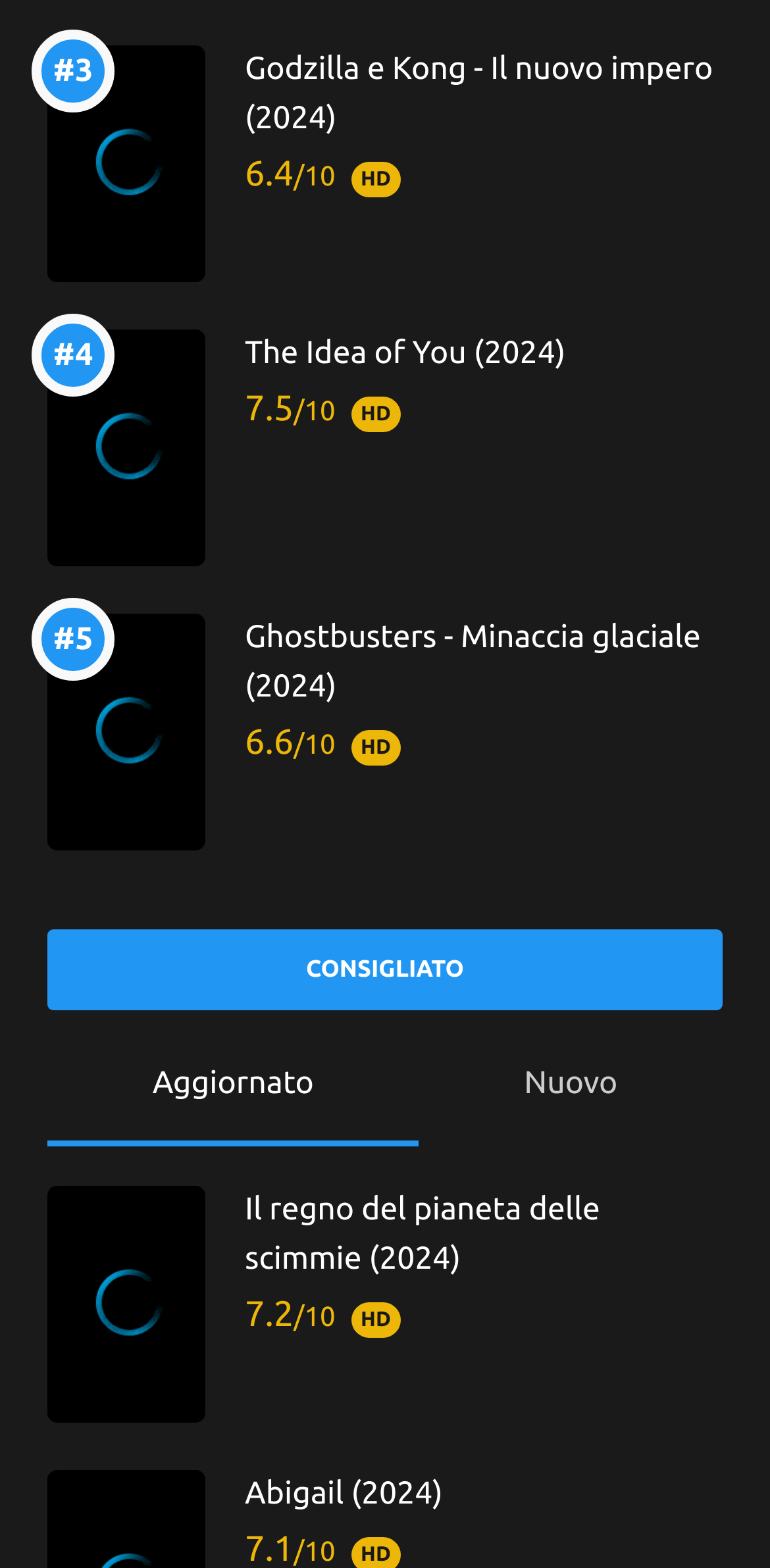Using details from the image, please answer the following question comprehensively:
What is the name of the last movie listed?

I scrolled down to the last movie link and read its title, which is 'Abigail (2024)'.